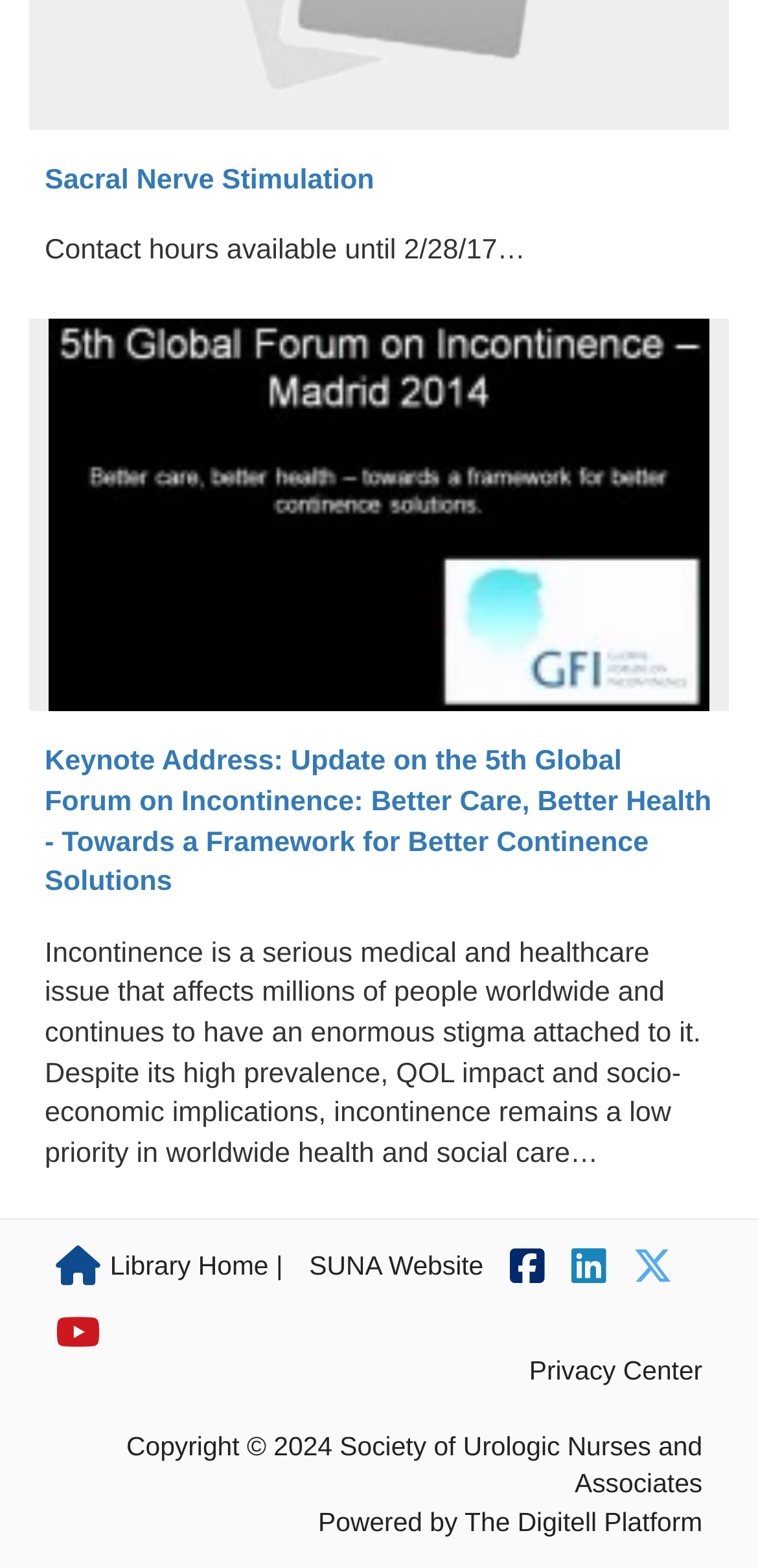Based on the image, provide a detailed response to the question:
What is the platform that powers the website?

The platform that powers the website can be determined by looking at the StaticText element 'Powered by' and its adjacent element 'The Digitell Platform'. This suggests that the website is powered by The Digitell Platform.